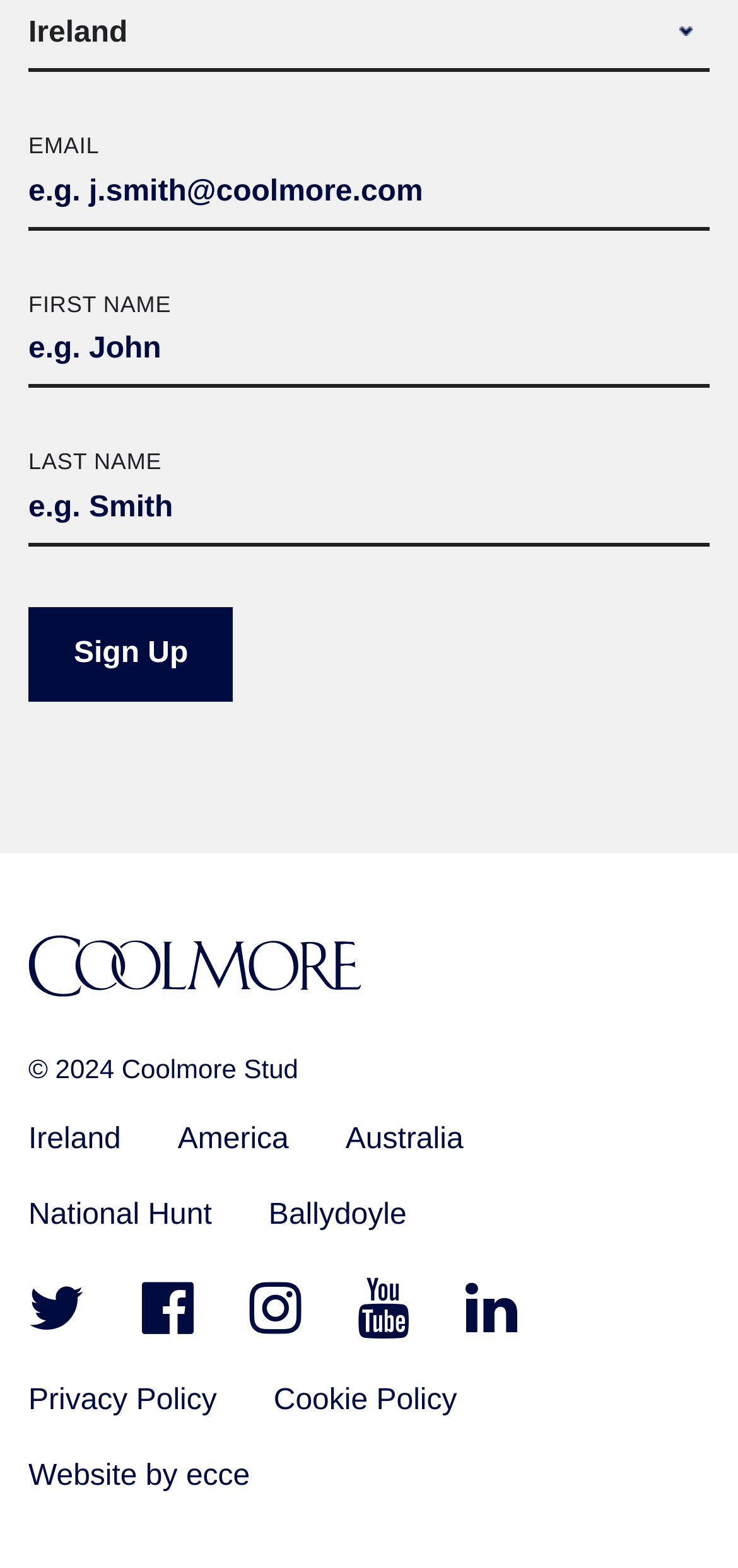Refer to the image and provide a thorough answer to this question:
What is the purpose of the button?

The button is located at the top section of the webpage, and its text is 'Sign Up'. This suggests that the purpose of the button is to allow users to sign up for something, likely an account or a service.